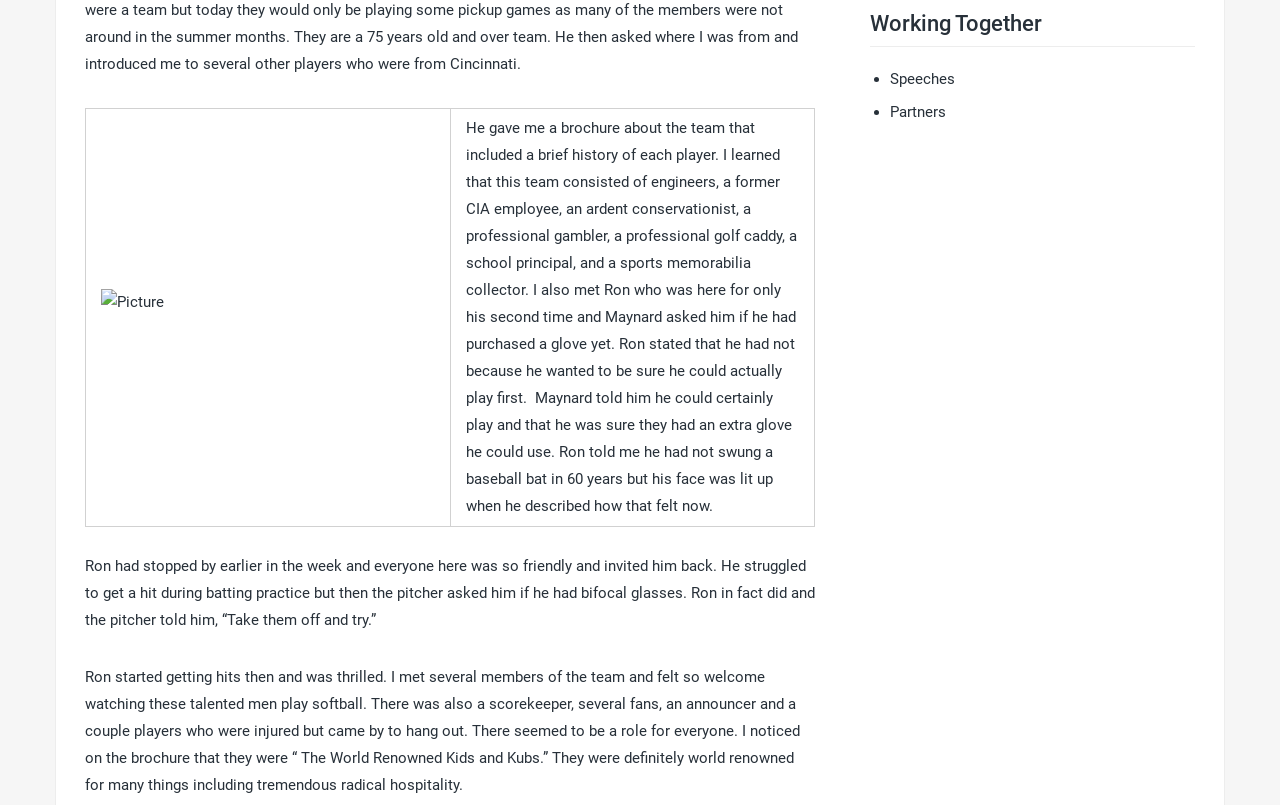Bounding box coordinates are to be given in the format (top-left x, top-left y, bottom-right x, bottom-right y). All values must be floating point numbers between 0 and 1. Provide the bounding box coordinate for the UI element described as: Speeches

[0.695, 0.087, 0.746, 0.109]